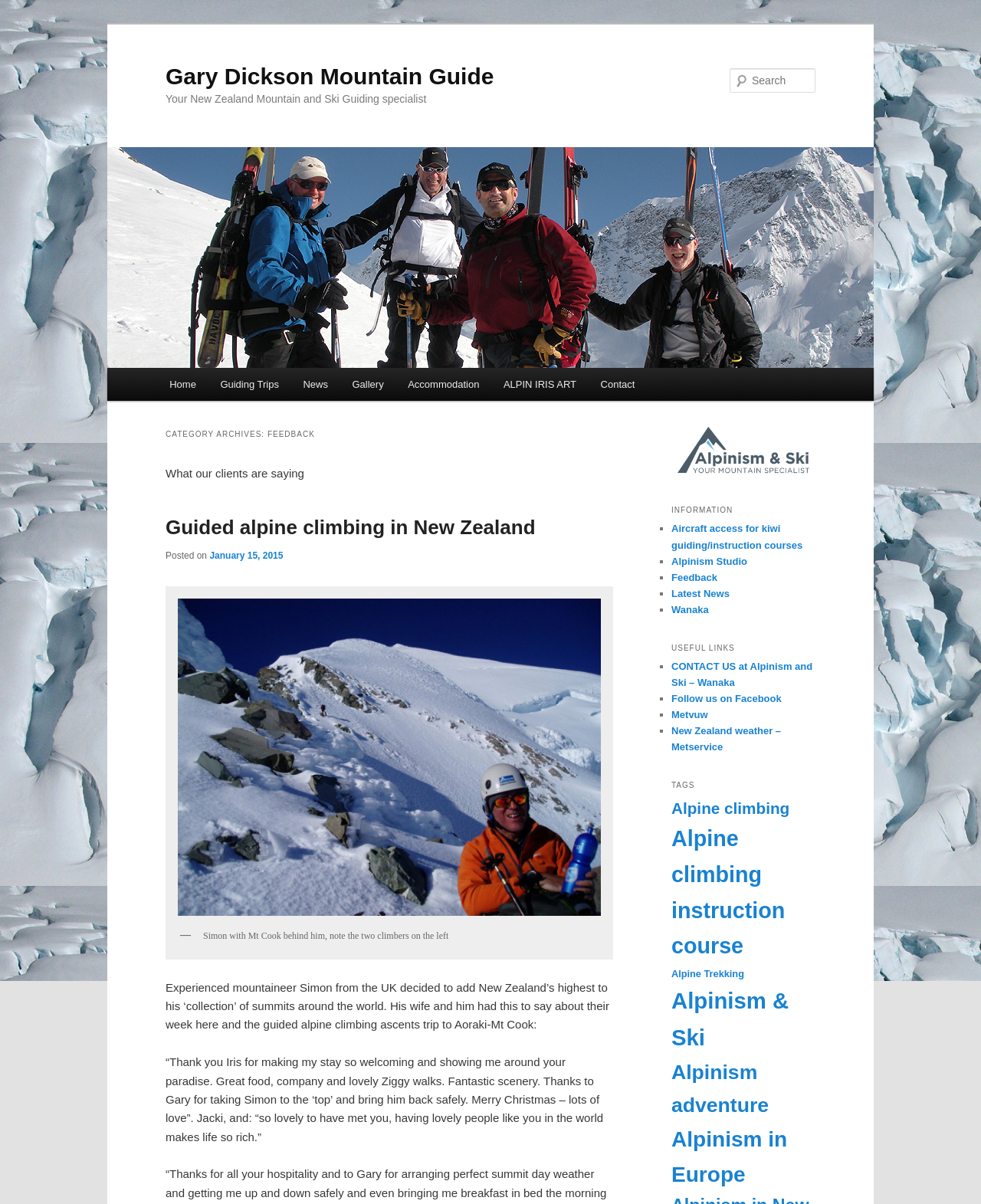Extract the primary header of the webpage and generate its text.

Gary Dickson Mountain Guide